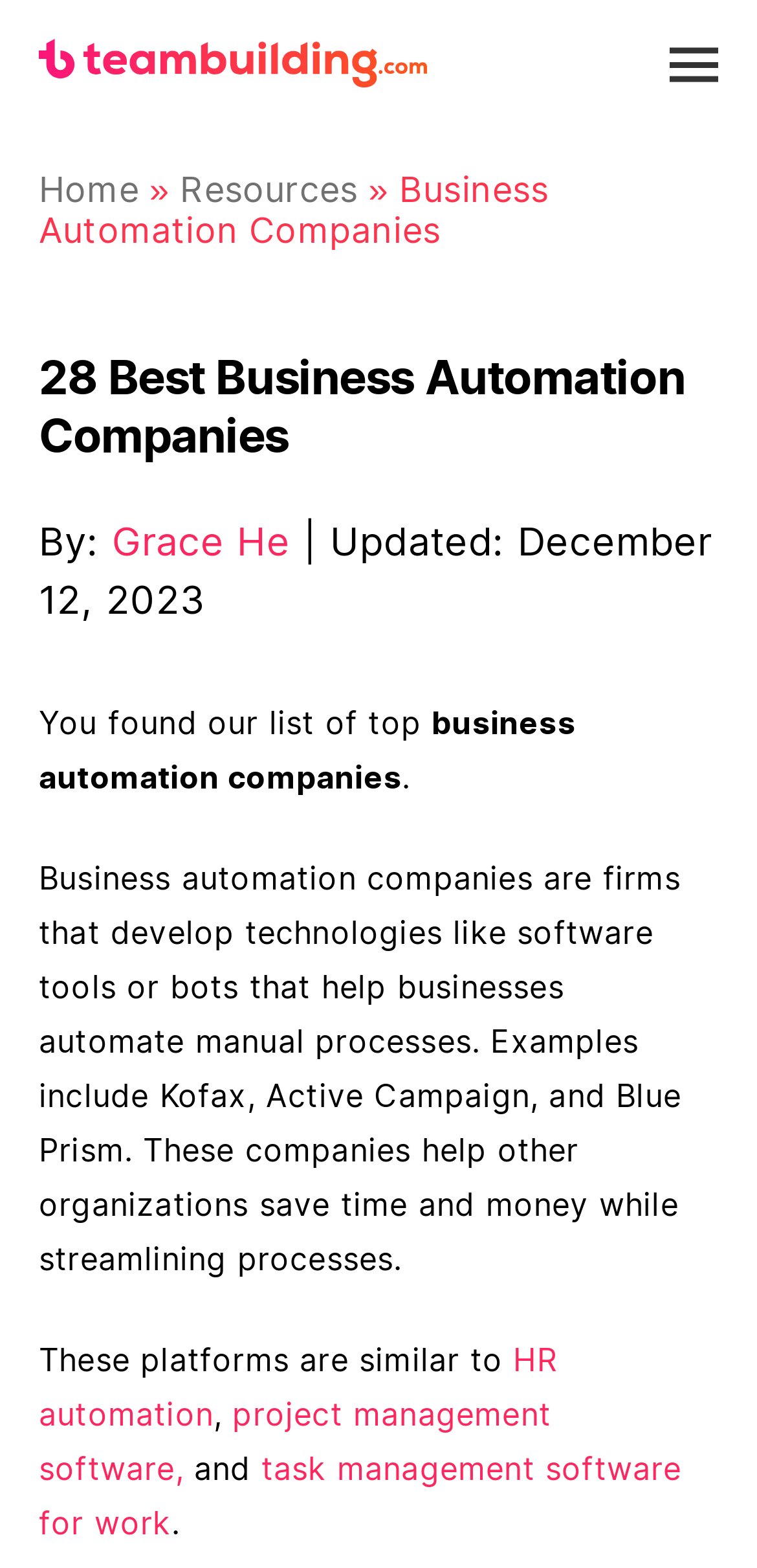Using the provided description Tweets by Diamond_League, find the bounding box coordinates for the UI element. Provide the coordinates in (top-left x, top-left y, bottom-right x, bottom-right y) format, ensuring all values are between 0 and 1.

None